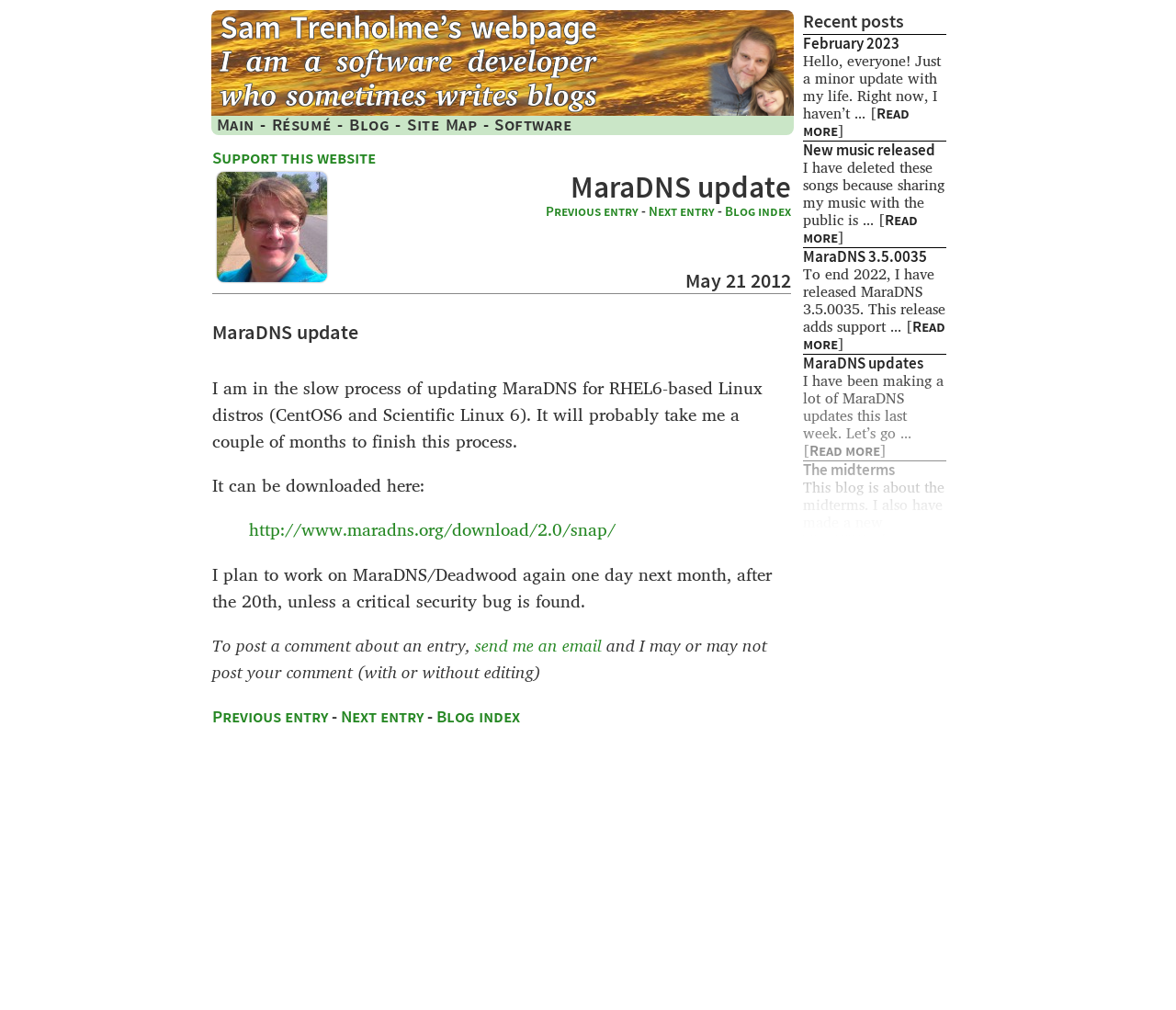Determine the bounding box for the UI element that matches this description: "send me an email".

[0.404, 0.629, 0.511, 0.65]